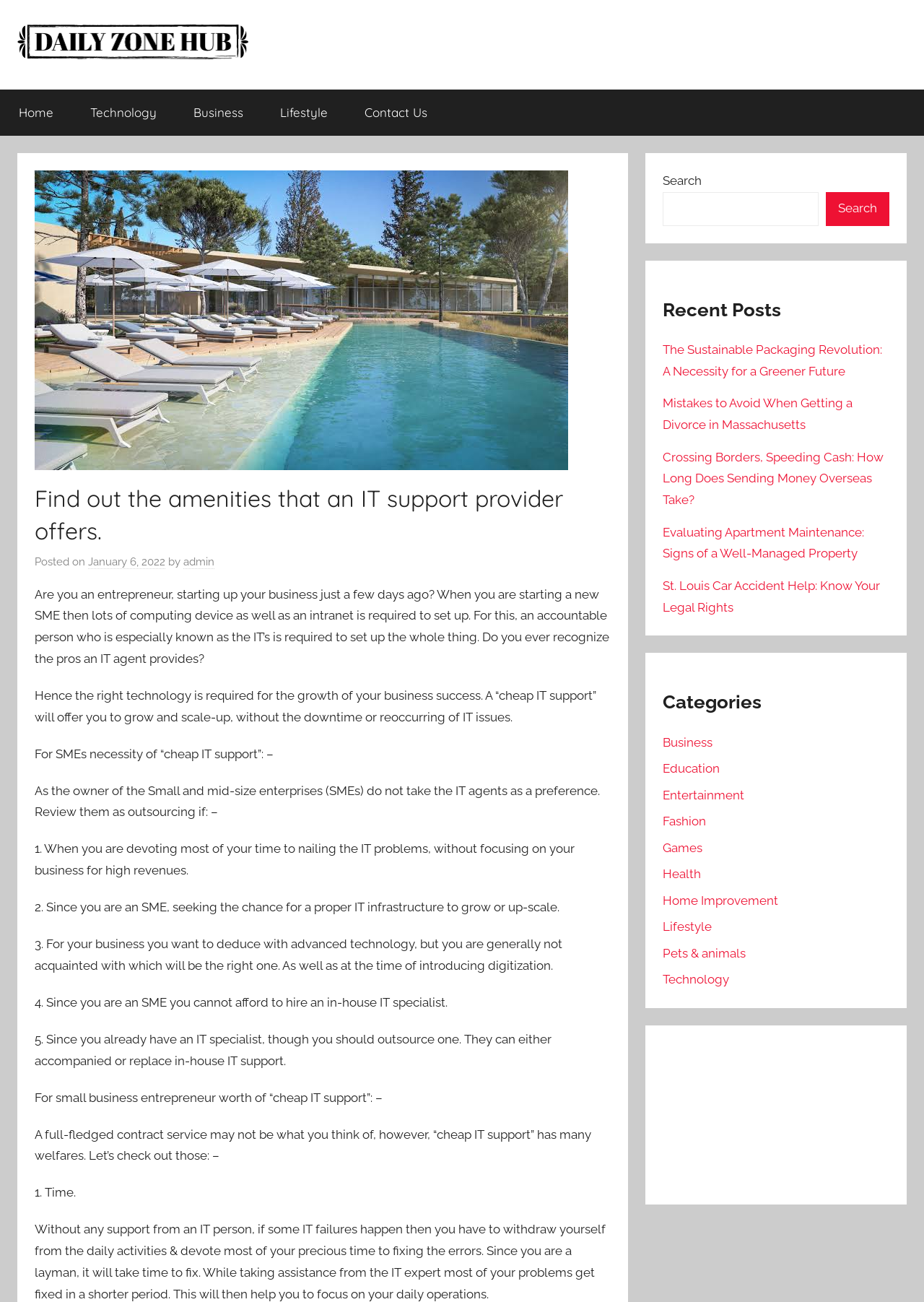Using floating point numbers between 0 and 1, provide the bounding box coordinates in the format (top-left x, top-left y, bottom-right x, bottom-right y). Locate the UI element described here: Home Improvement

[0.717, 0.686, 0.842, 0.697]